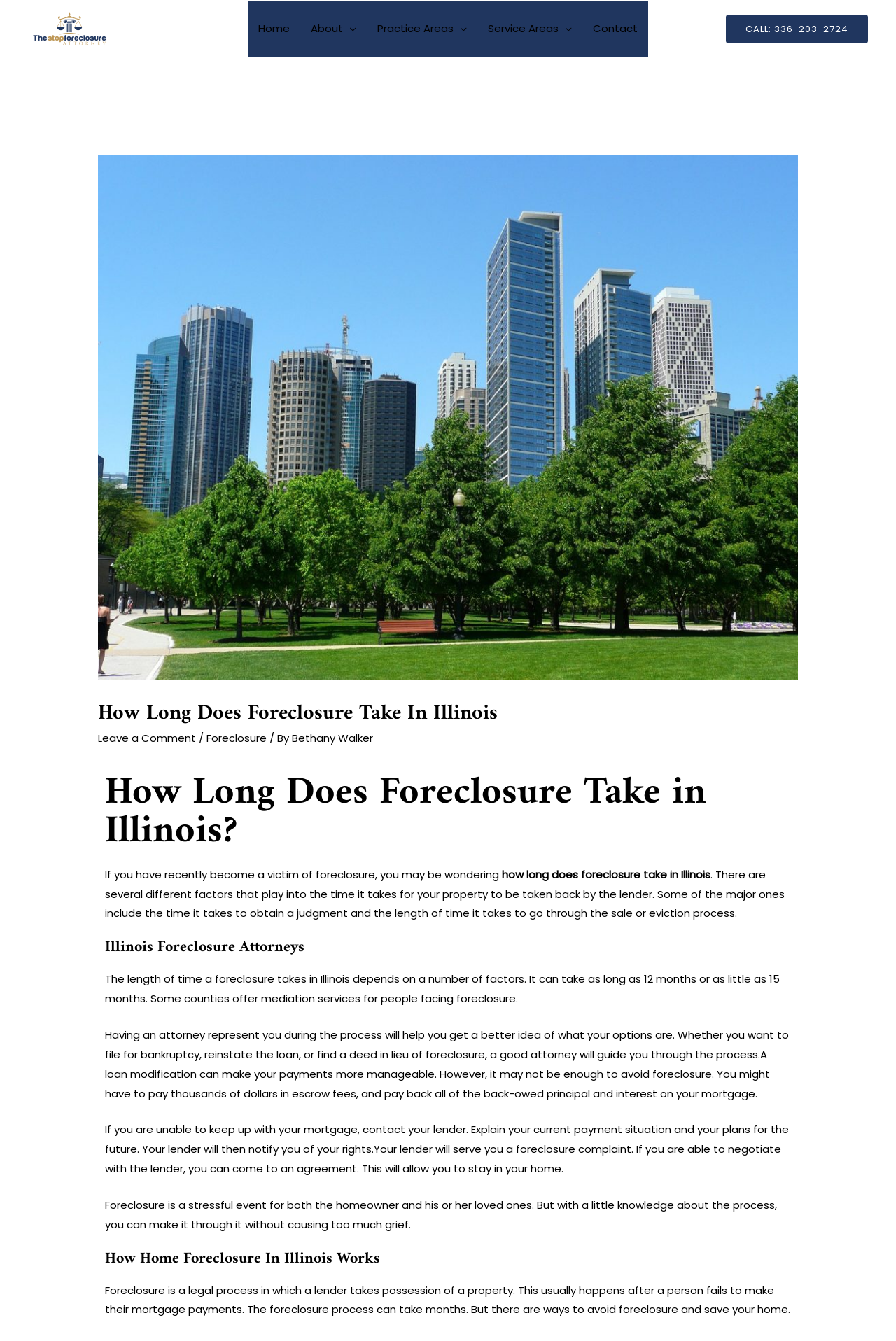Please specify the bounding box coordinates of the clickable region to carry out the following instruction: "Learn how home foreclosure in Illinois works". The coordinates should be four float numbers between 0 and 1, in the format [left, top, right, bottom].

[0.117, 0.933, 0.883, 0.944]